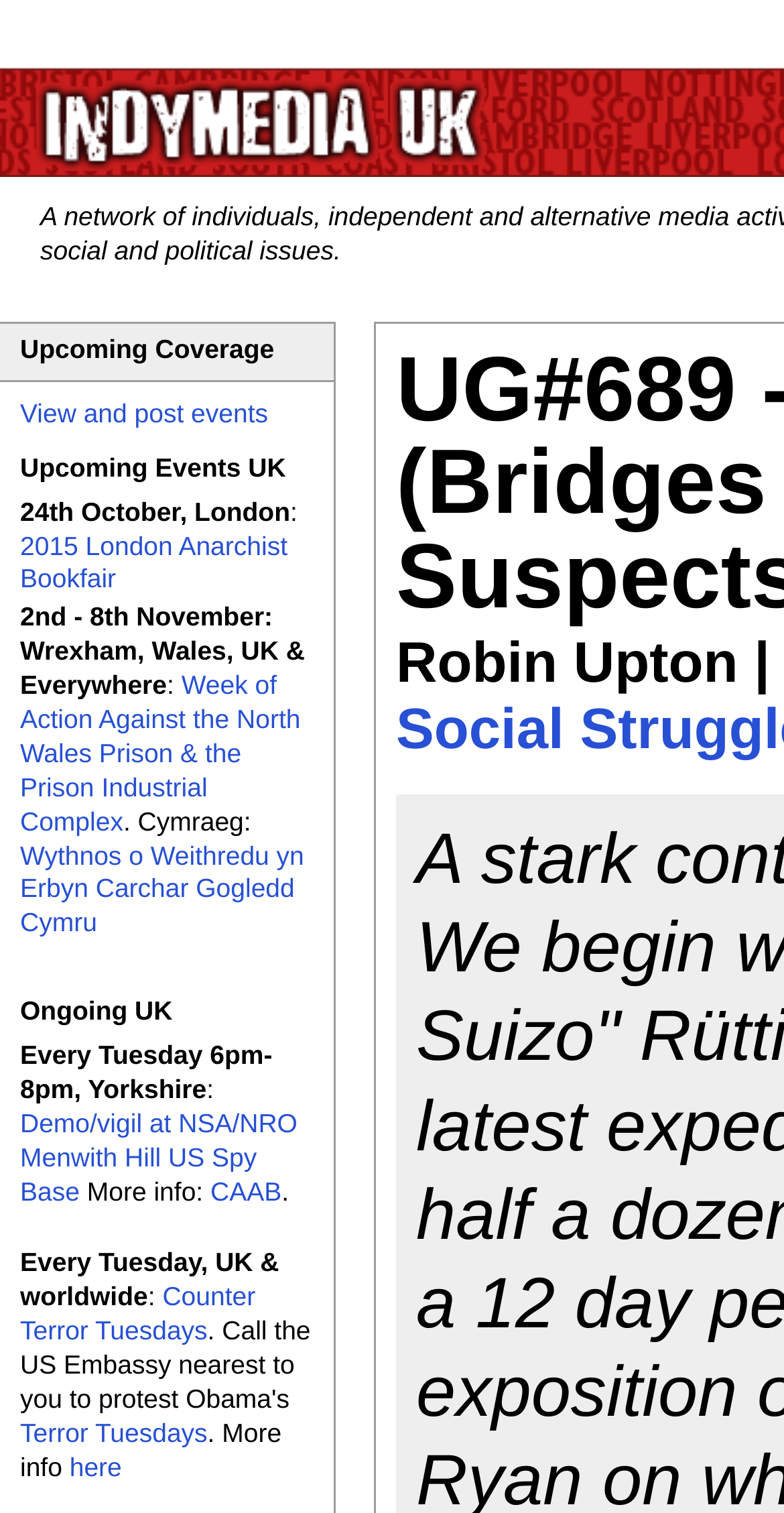Please specify the bounding box coordinates of the area that should be clicked to accomplish the following instruction: "Explore Week of Action Against the North Wales Prison & the Prison Industrial Complex". The coordinates should consist of four float numbers between 0 and 1, i.e., [left, top, right, bottom].

[0.026, 0.443, 0.383, 0.553]